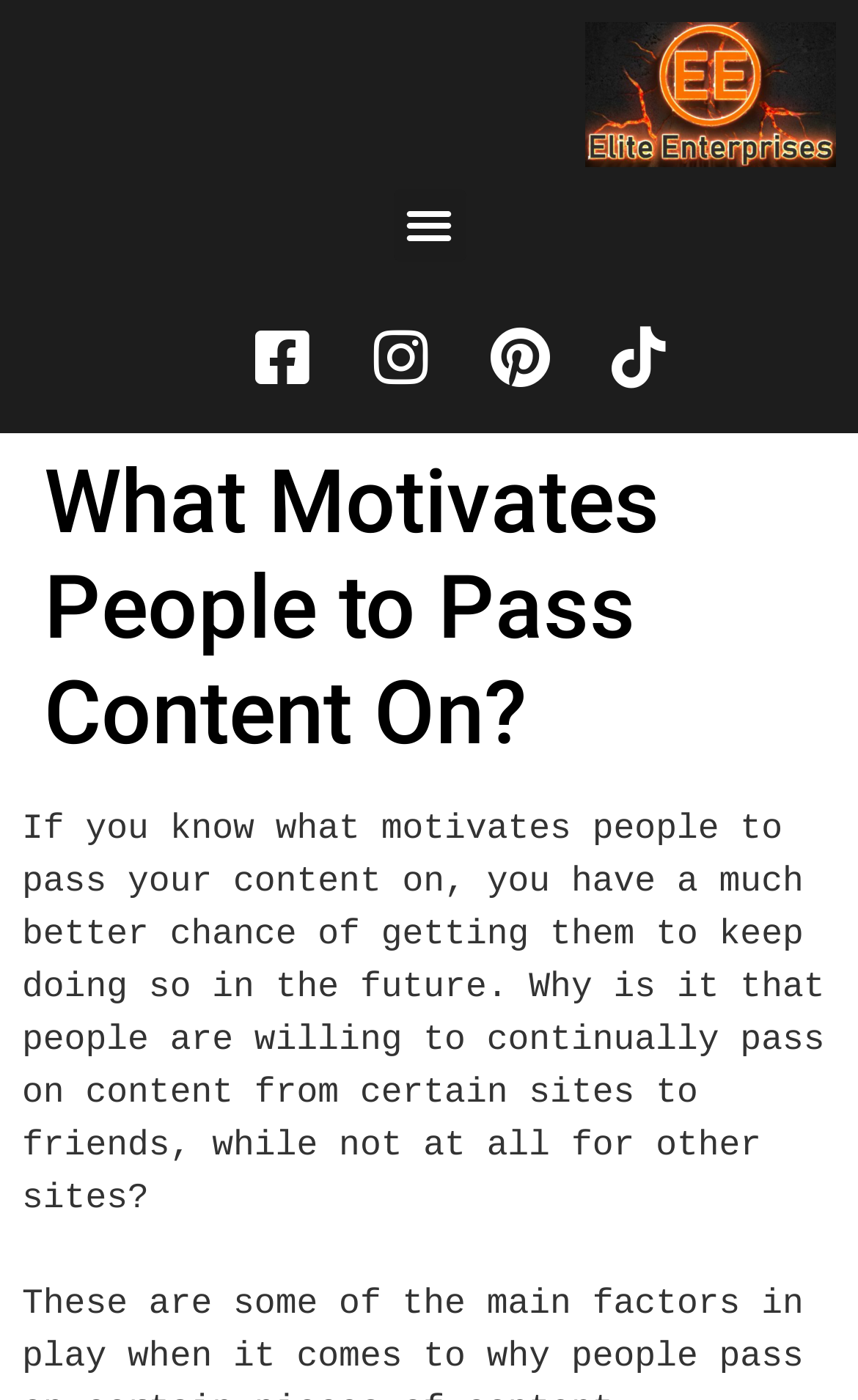Please determine the bounding box coordinates, formatted as (top-left x, top-left y, bottom-right x, bottom-right y), with all values as floating point numbers between 0 and 1. Identify the bounding box of the region described as: Pinterest

[0.571, 0.234, 0.642, 0.278]